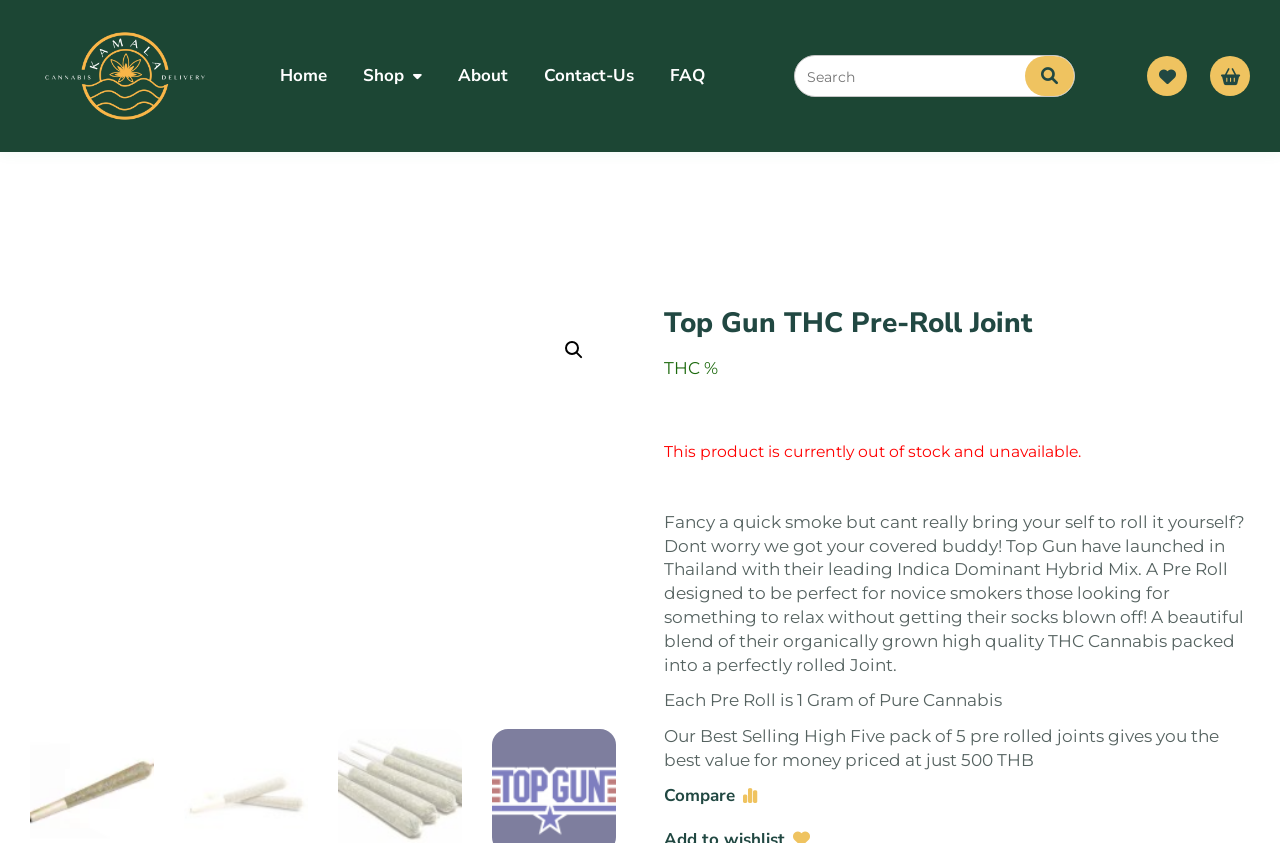What is the weight of each Pre Roll?
Please describe in detail the information shown in the image to answer the question.

The weight of each Pre Roll can be found in the static text element on the webpage, which states 'Each Pre Roll is 1 Gram of Pure Cannabis'.